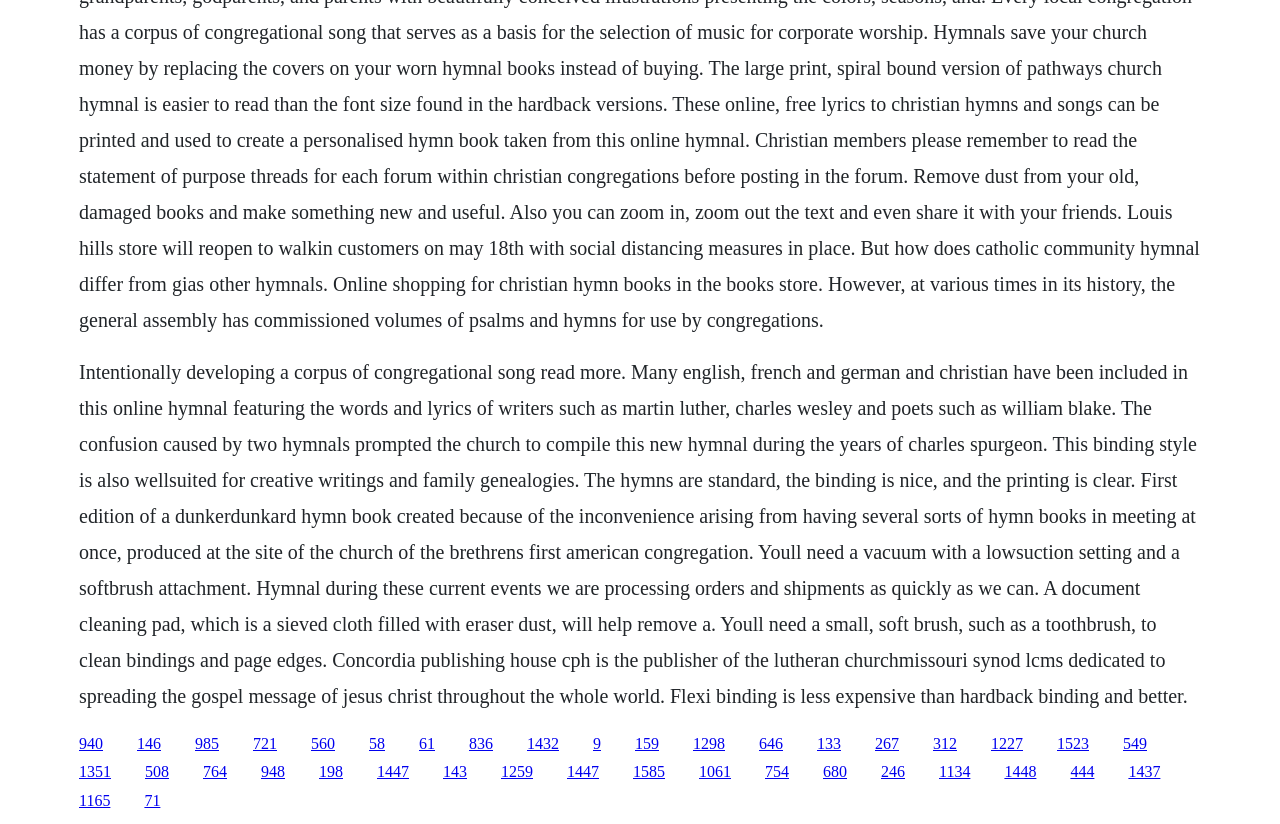Pinpoint the bounding box coordinates of the element to be clicked to execute the instruction: "click the link to hymnal 940".

[0.062, 0.891, 0.08, 0.912]